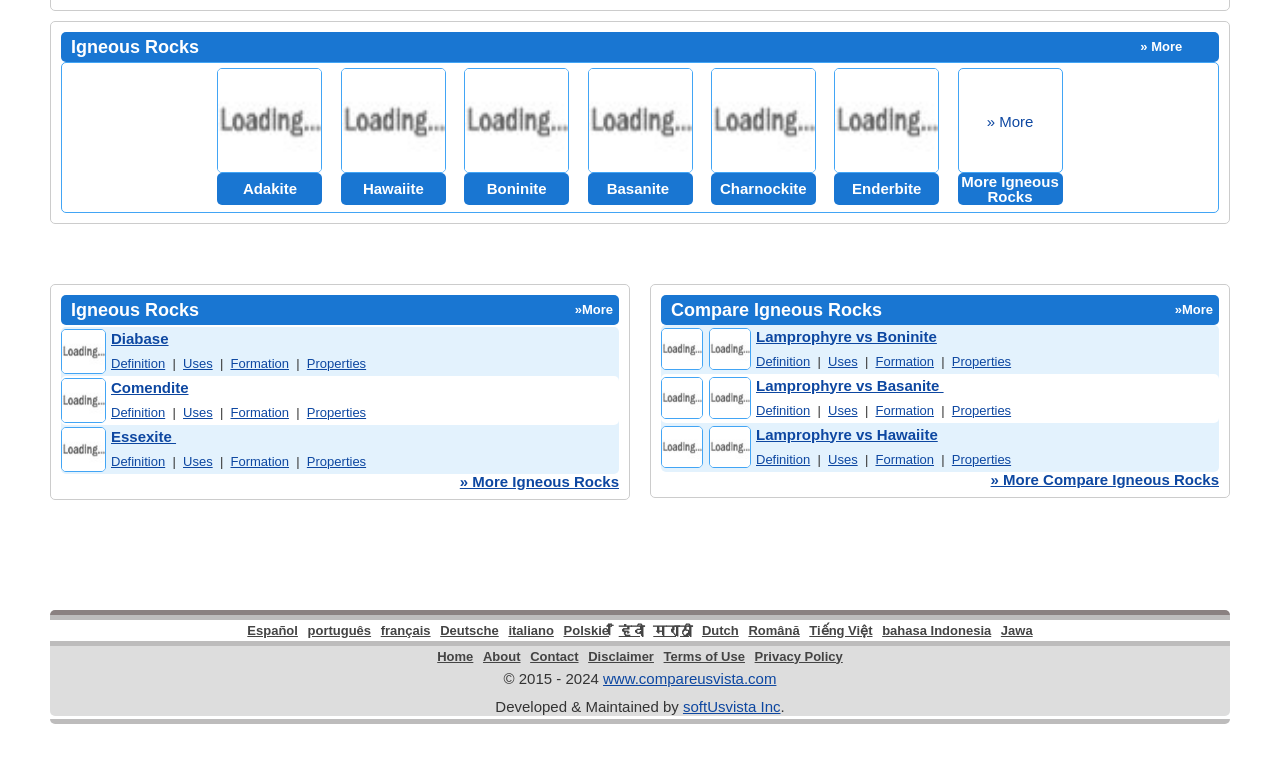What is the name of the last igneous rock listed in the first section?
From the image, respond using a single word or phrase.

Enderbite